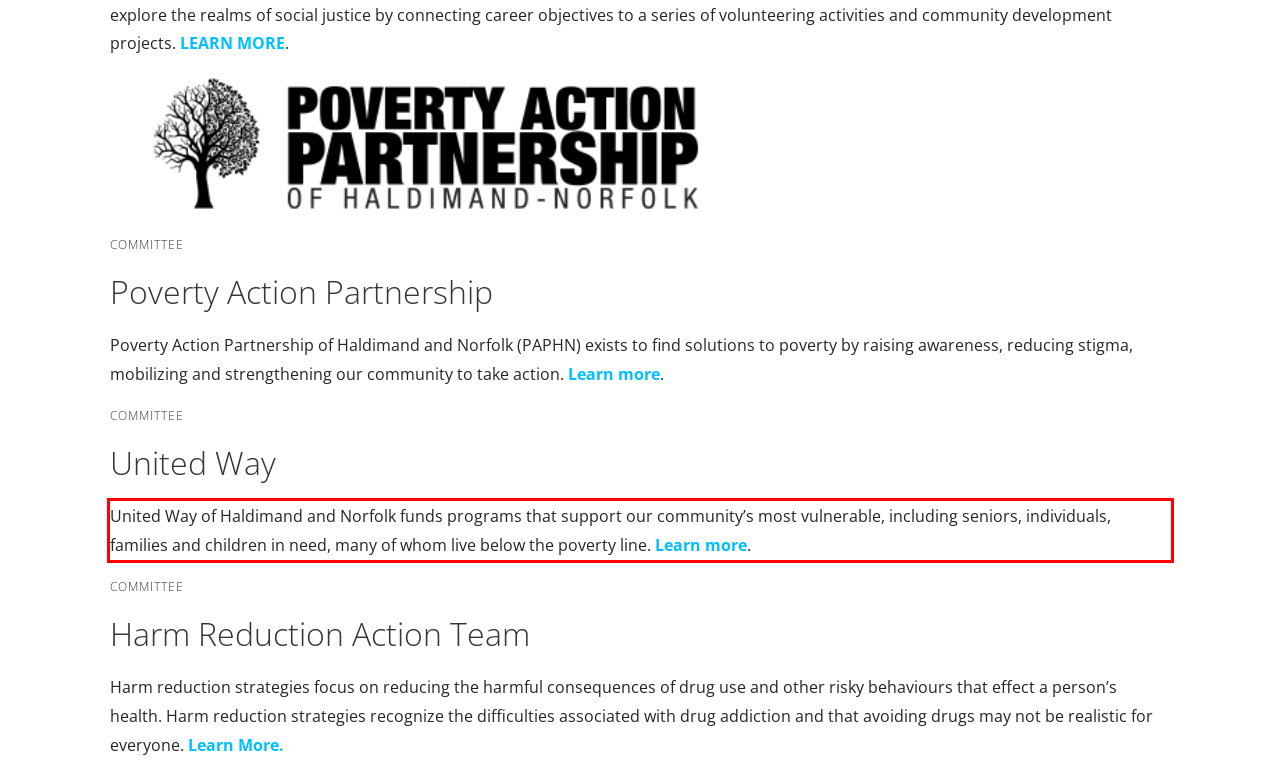Given a screenshot of a webpage with a red bounding box, extract the text content from the UI element inside the red bounding box.

United Way of Haldimand and Norfolk funds programs that support our community’s most vulnerable, including seniors, individuals, families and children in need, many of whom live below the poverty line. Learn more.